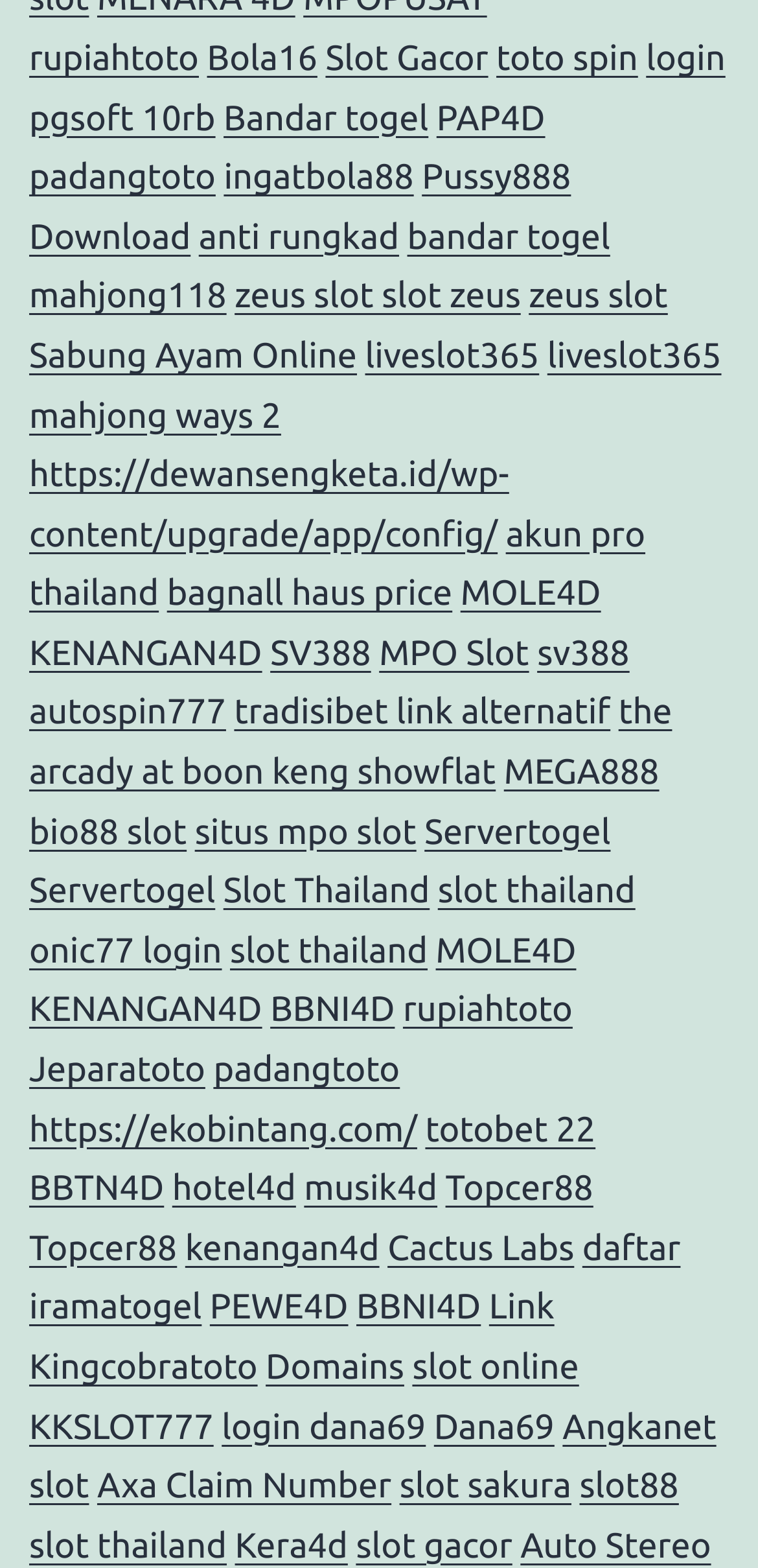Identify the bounding box for the UI element described as: "zeus slot slot zeus". The coordinates should be four float numbers between 0 and 1, i.e., [left, top, right, bottom].

[0.31, 0.176, 0.687, 0.201]